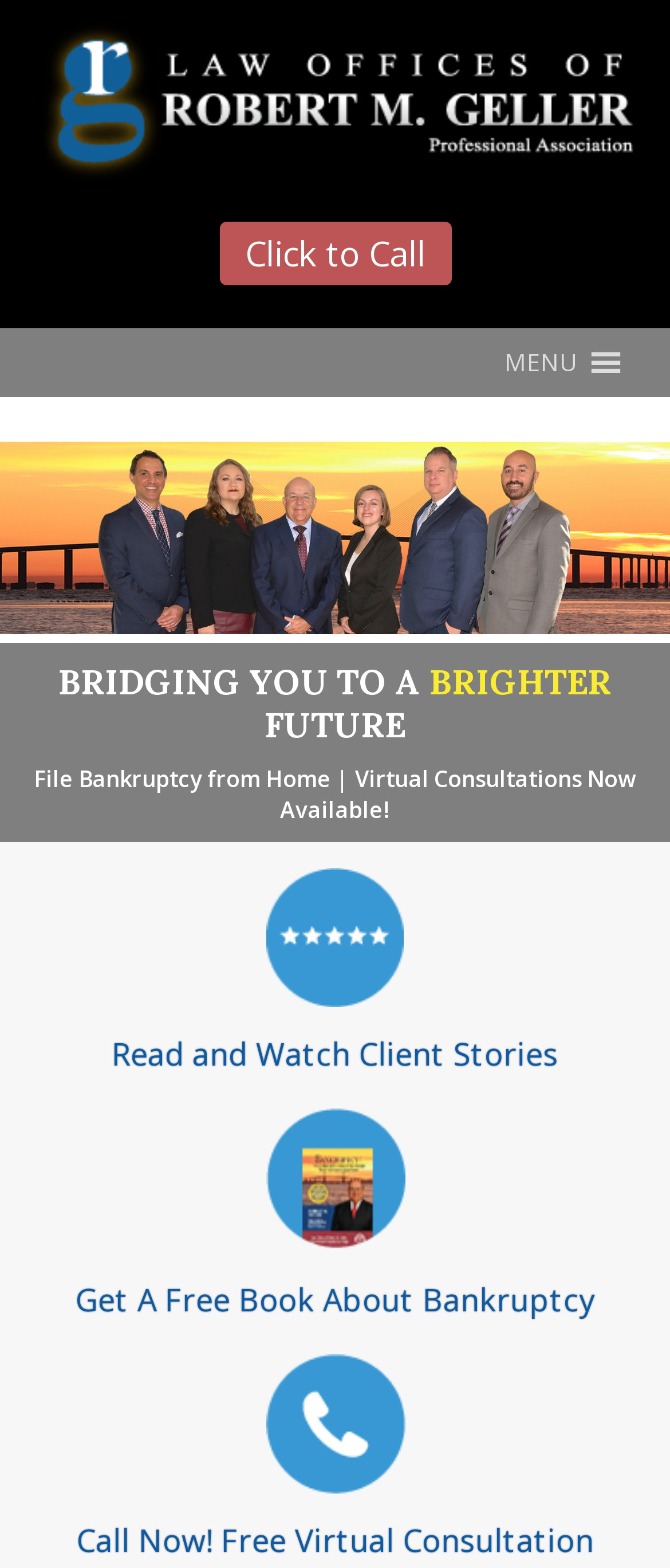How many links are there in the menu?
Look at the image and answer the question with a single word or phrase.

1